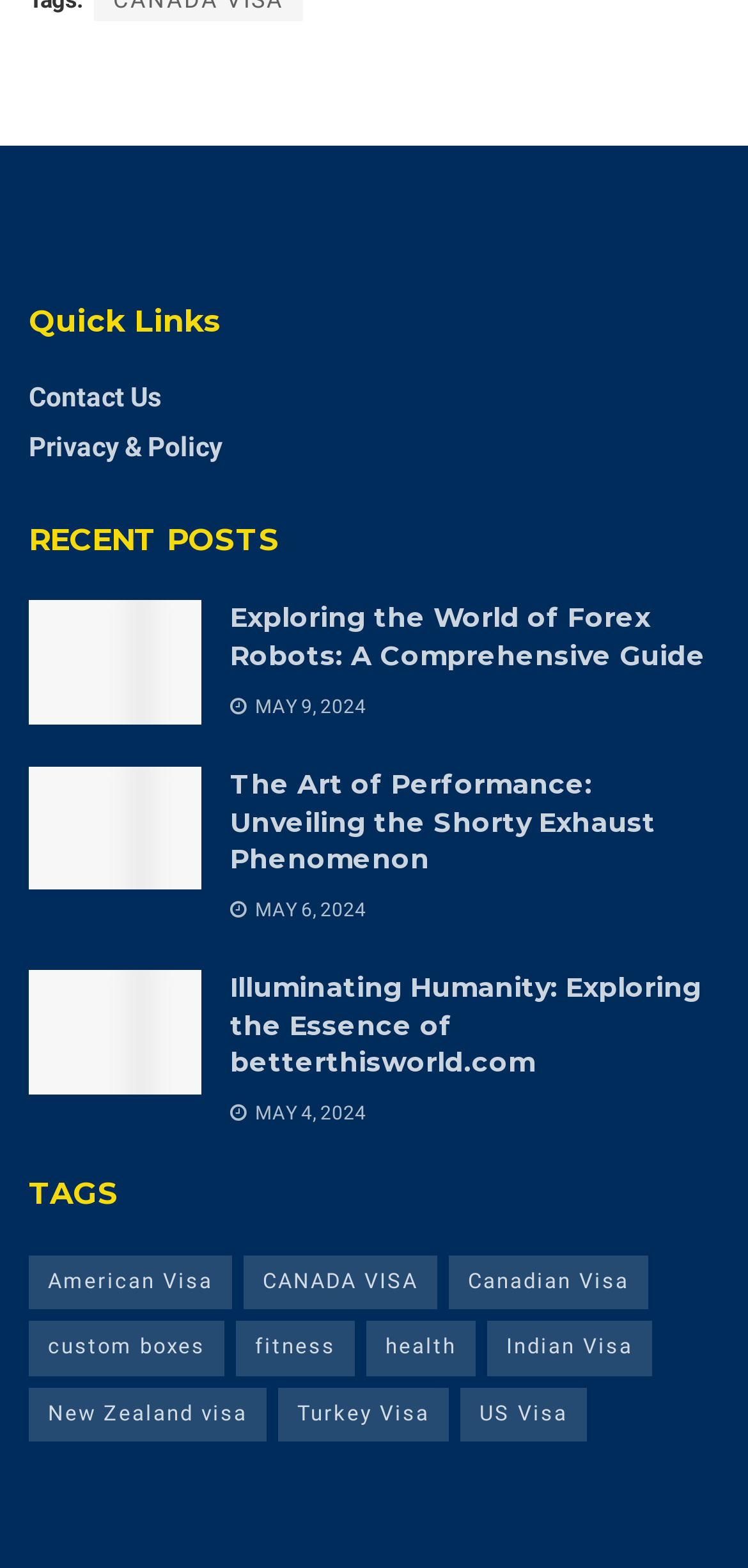Please find the bounding box coordinates of the element that needs to be clicked to perform the following instruction: "Click on the 'Go to last slide' button". The bounding box coordinates should be four float numbers between 0 and 1, represented as [left, top, right, bottom].

None